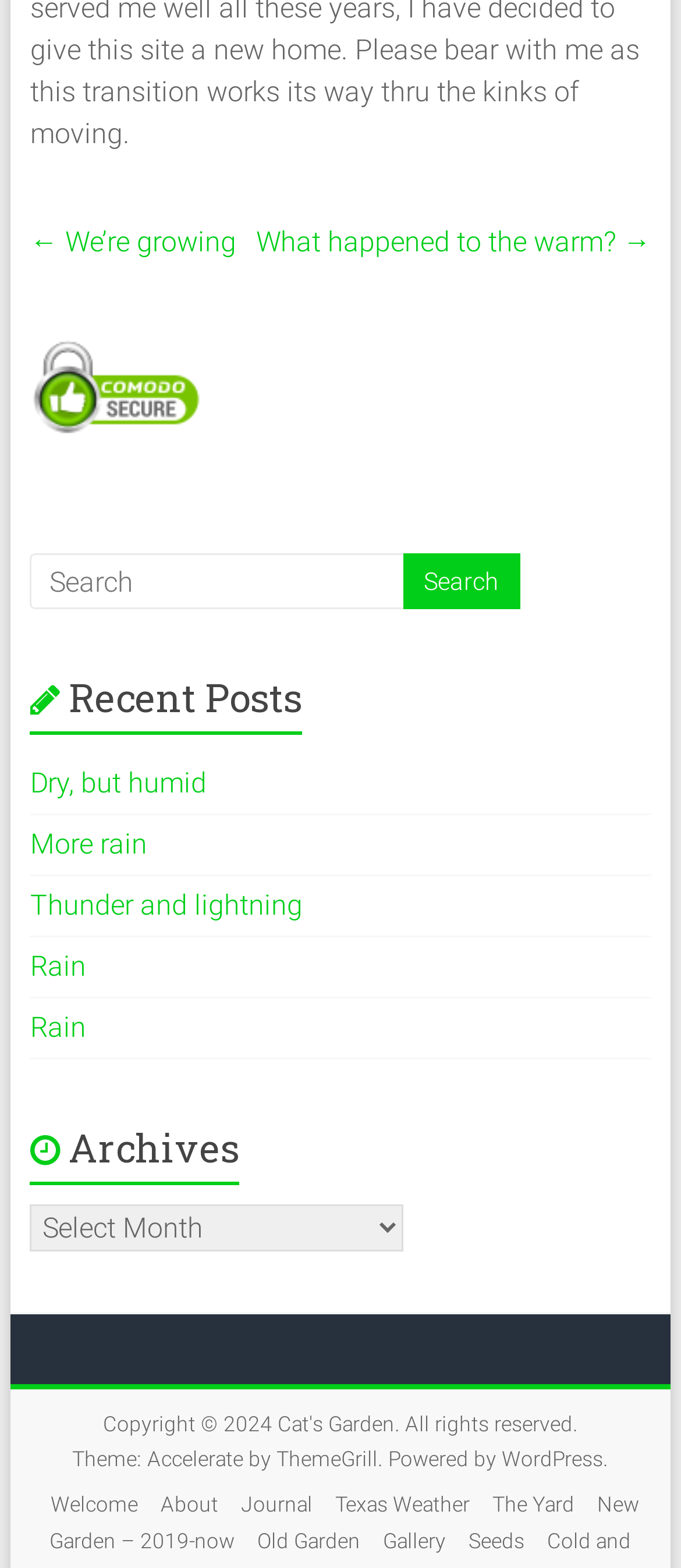Locate the UI element described by Old Garden and provide its bounding box coordinates. Use the format (top-left x, top-left y, bottom-right x, bottom-right y) with all values as floating point numbers between 0 and 1.

[0.365, 0.97, 0.542, 0.991]